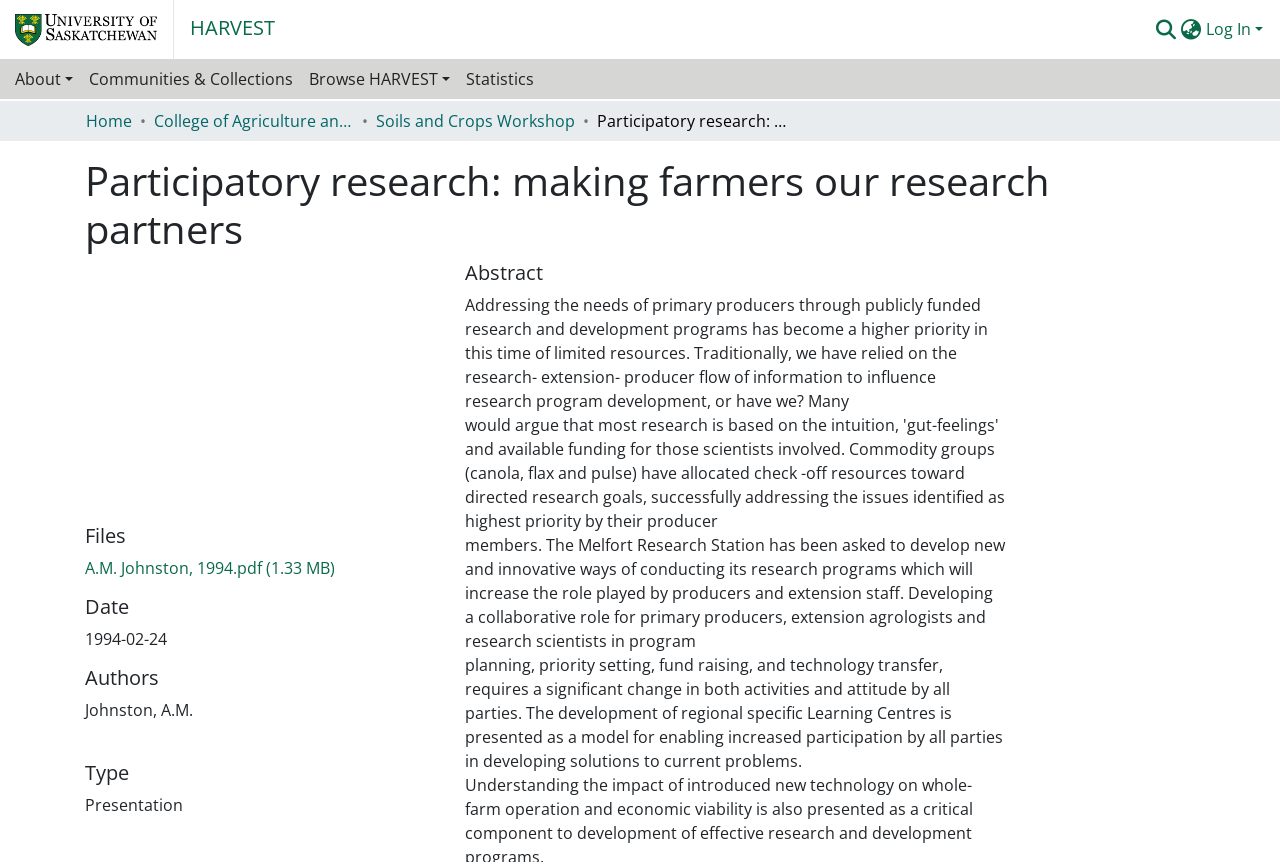Illustrate the webpage with a detailed description.

The webpage appears to be a research repository or academic webpage, with a focus on participatory research in agriculture. At the top left corner, there is a repository logo, accompanied by a link to the HARVEST platform. On the top right corner, there is a user profile bar with a search function, language switch, and a log-in button.

Below the top navigation bar, there is a main navigation bar with links to various sections, including "About", "Communities & Collections", "Browse HARVEST", and "Statistics". 

The main content of the webpage is divided into two sections. The left section displays metadata about a research paper, including the title "Participatory research: making farmers our research partners", the authors, date, type, and abstract. The abstract is a brief summary of the research paper, which discusses the importance of addressing the needs of primary producers through publicly funded research and development programs.

On the right side, there is a link to download the research paper, "A.M. Johnston, 1994.pdf", which is 1.33 MB in size. The paper's details, including the authors, date, type, and abstract, are also displayed in this section.

Overall, the webpage appears to be a repository for research papers and academic resources, with a focus on agriculture and participatory research.